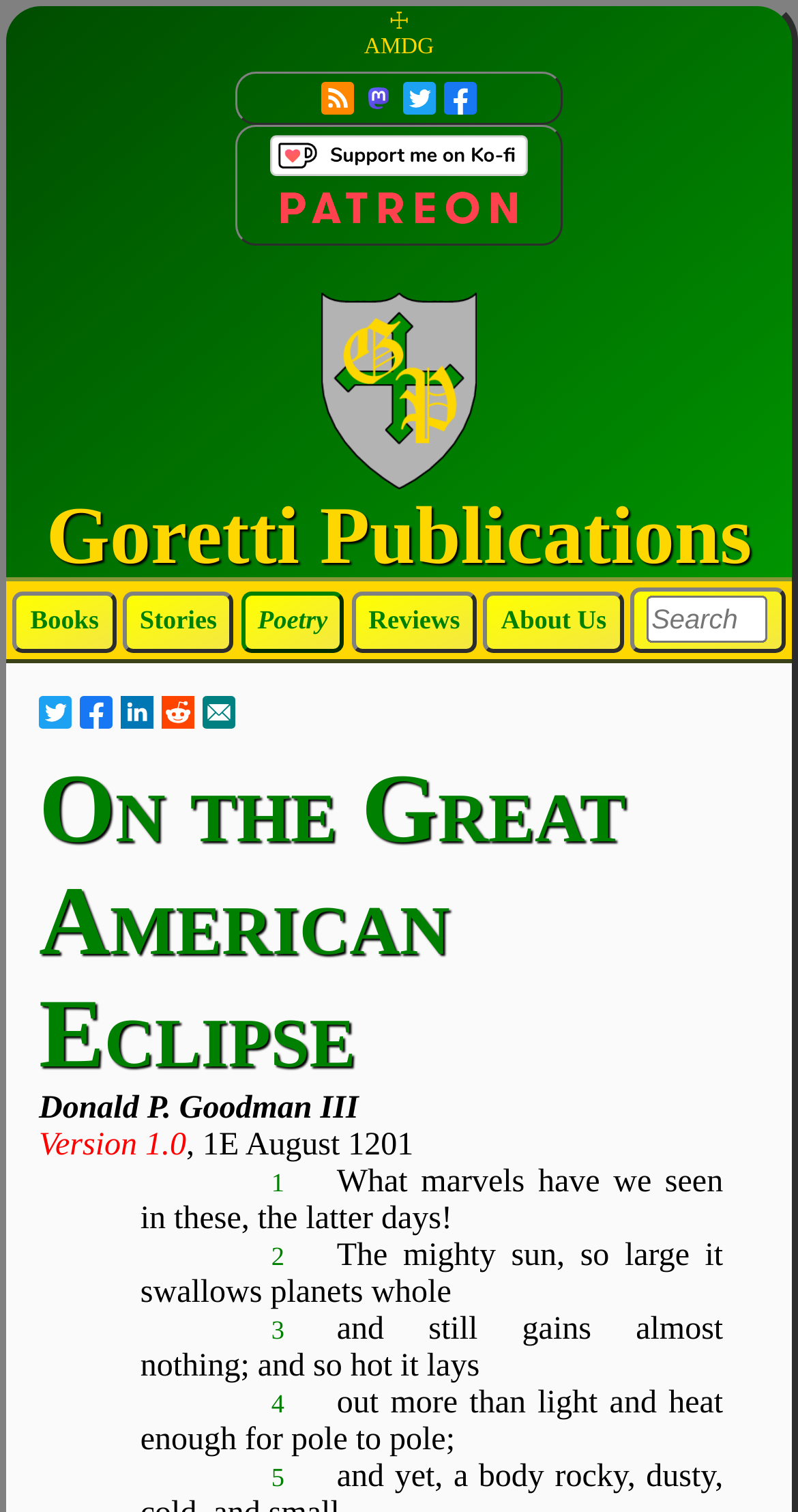Please specify the bounding box coordinates of the clickable section necessary to execute the following command: "Follow Goretti Publications on Facebook".

[0.556, 0.052, 0.597, 0.075]